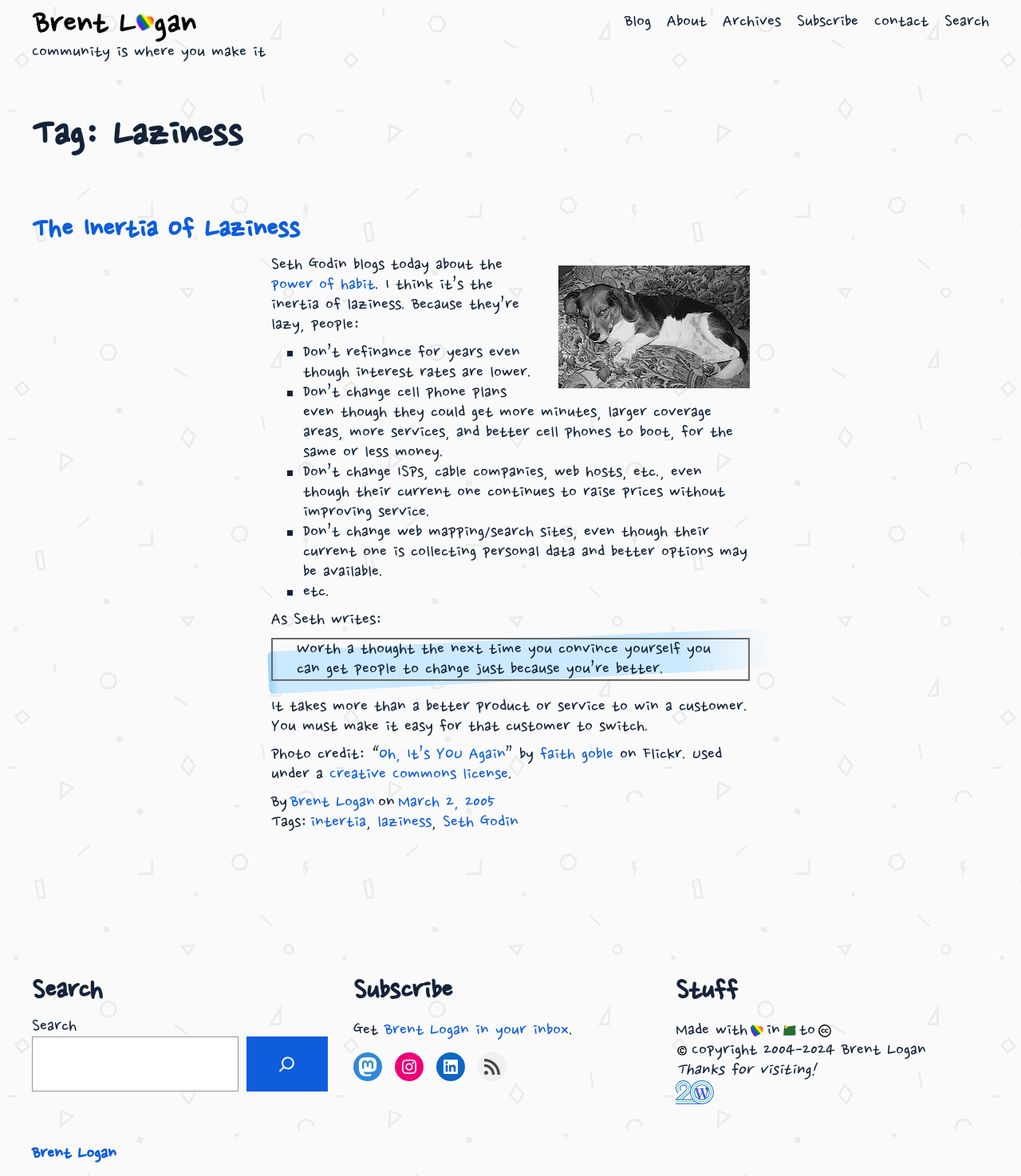Determine the bounding box coordinates of the region I should click to achieve the following instruction: "Click the 'Brent Logan' link at the top". Ensure the bounding box coordinates are four float numbers between 0 and 1, i.e., [left, top, right, bottom].

[0.031, 0.01, 0.194, 0.036]